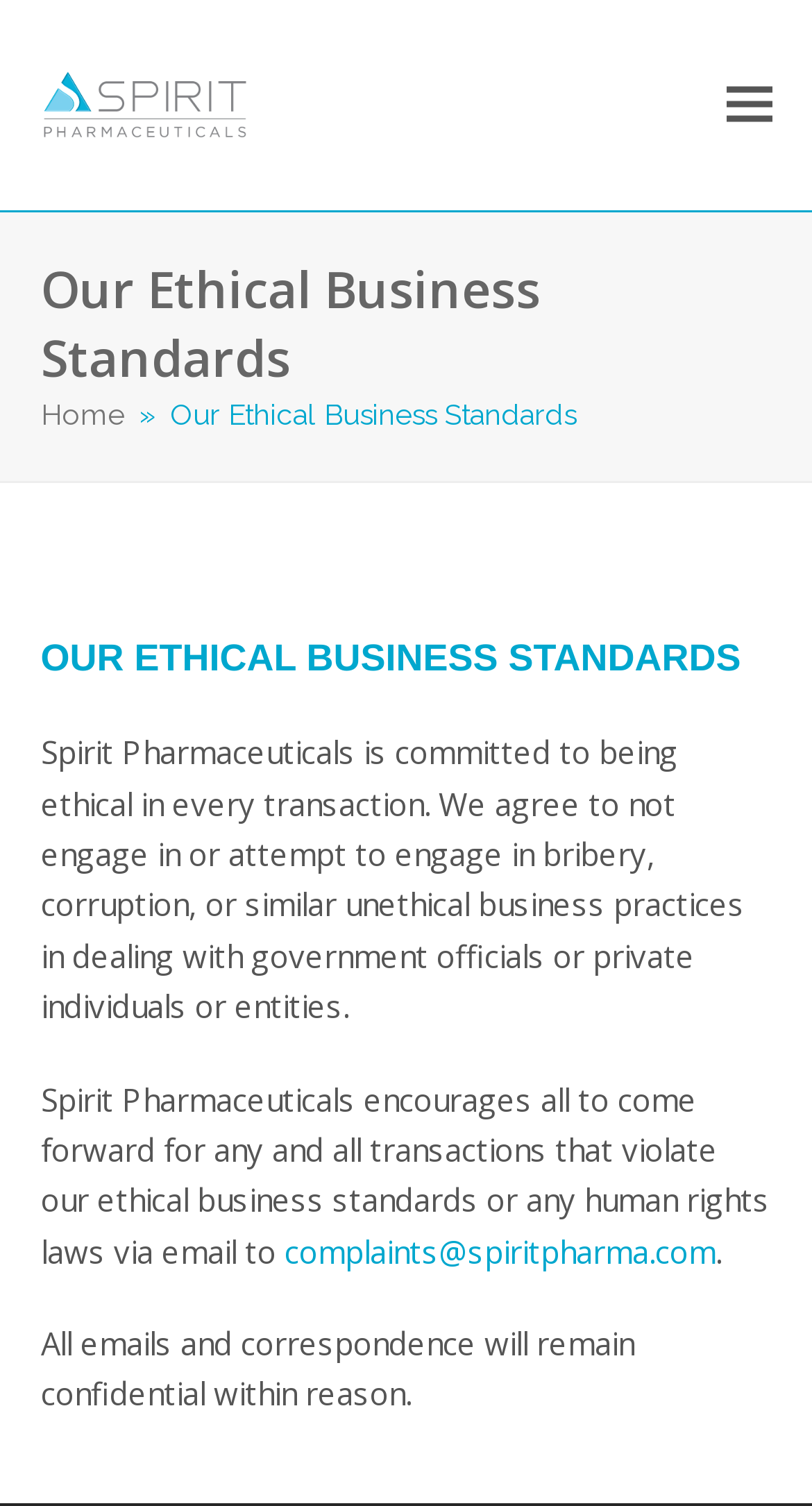Give a comprehensive overview of the webpage, including key elements.

The webpage is about Spirit Pharmaceuticals' ethical business standards. At the top left, there is a logo of Spirit Pharmaceuticals, which is an image with a link to the company's main page. Next to the logo, there is a button to toggle the mobile menu, located at the top right corner of the page.

Below the logo and the button, there is a main section that occupies the entire width of the page. The top part of this section is a header that contains a heading with the title "Our Ethical Business Standards" and a navigation menu that shows the current location of the page. The navigation menu has a link to the home page and indicates that the current page is "Our Ethical Business Standards".

The main content of the page is an article that takes up most of the page's height. It starts with a heading that repeats the title "OUR ETHICAL BUSINESS STANDARDS" in uppercase letters. Below the heading, there is a paragraph of text that describes Spirit Pharmaceuticals' commitment to ethical business practices, stating that the company agrees not to engage in bribery, corruption, or similar unethical practices.

The next paragraph encourages individuals to report any transactions that violate the company's ethical business standards or human rights laws via email to a specific address, which is provided as a link. Finally, there is a statement that all emails and correspondence will remain confidential within reason.